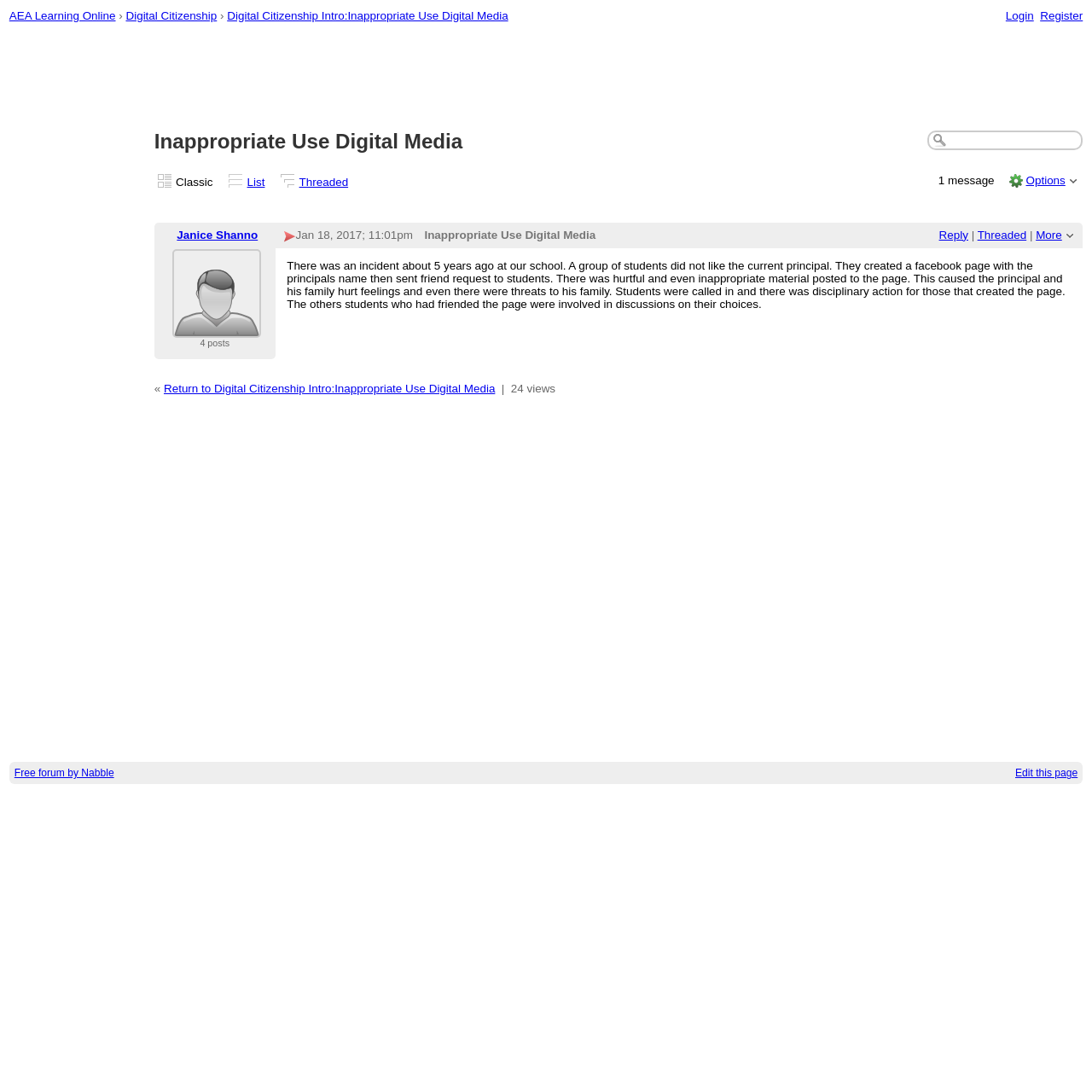Can you pinpoint the bounding box coordinates for the clickable element required for this instruction: "View the 'Inappropriate Use Digital Media' post"? The coordinates should be four float numbers between 0 and 1, i.e., [left, top, right, bottom].

[0.141, 0.119, 0.992, 0.141]